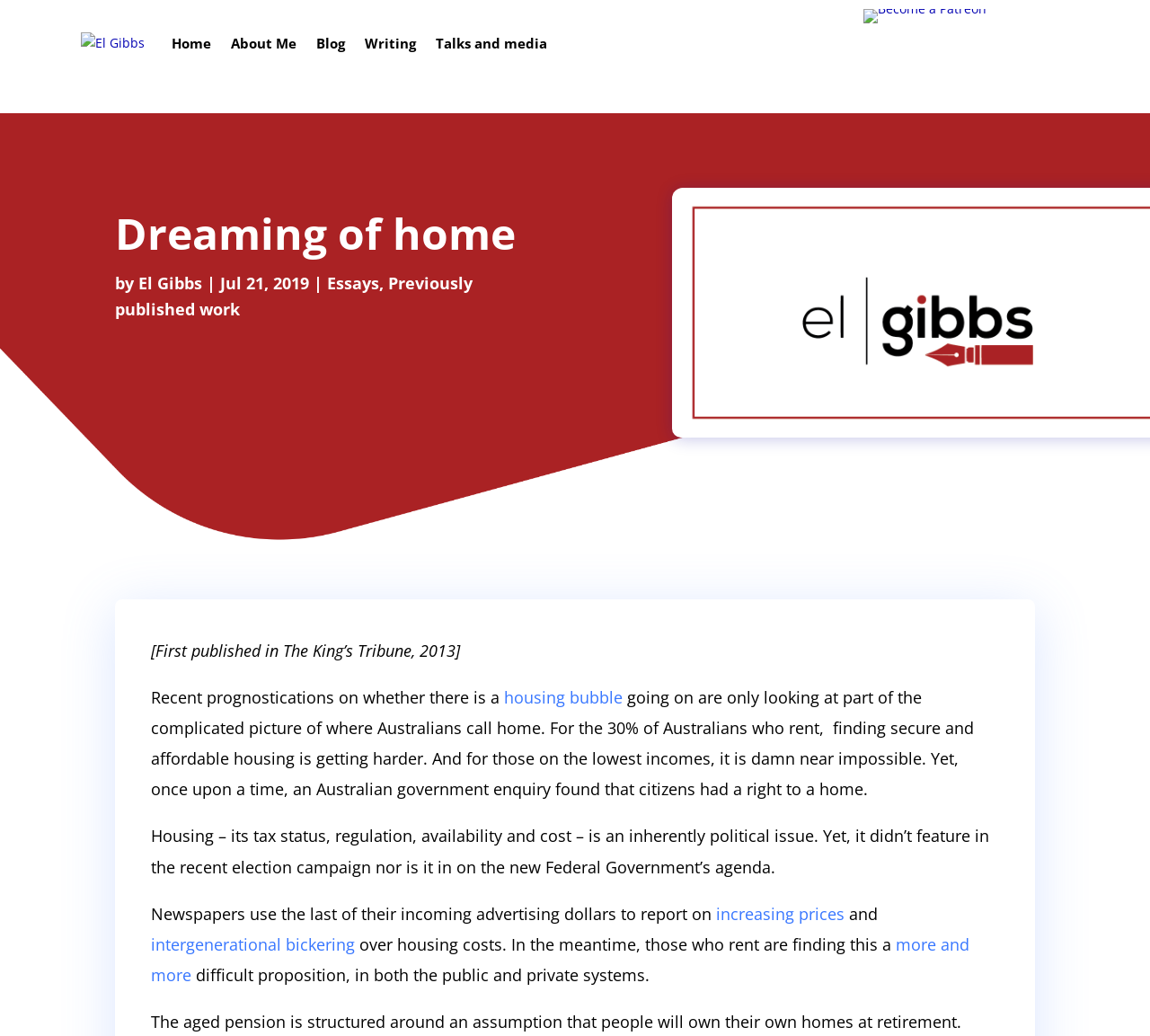Who is the author of the article?
Kindly give a detailed and elaborate answer to the question.

The author of the article can be determined by looking at the text 'by El Gibbs' which appears below the title 'Dreaming of home'.